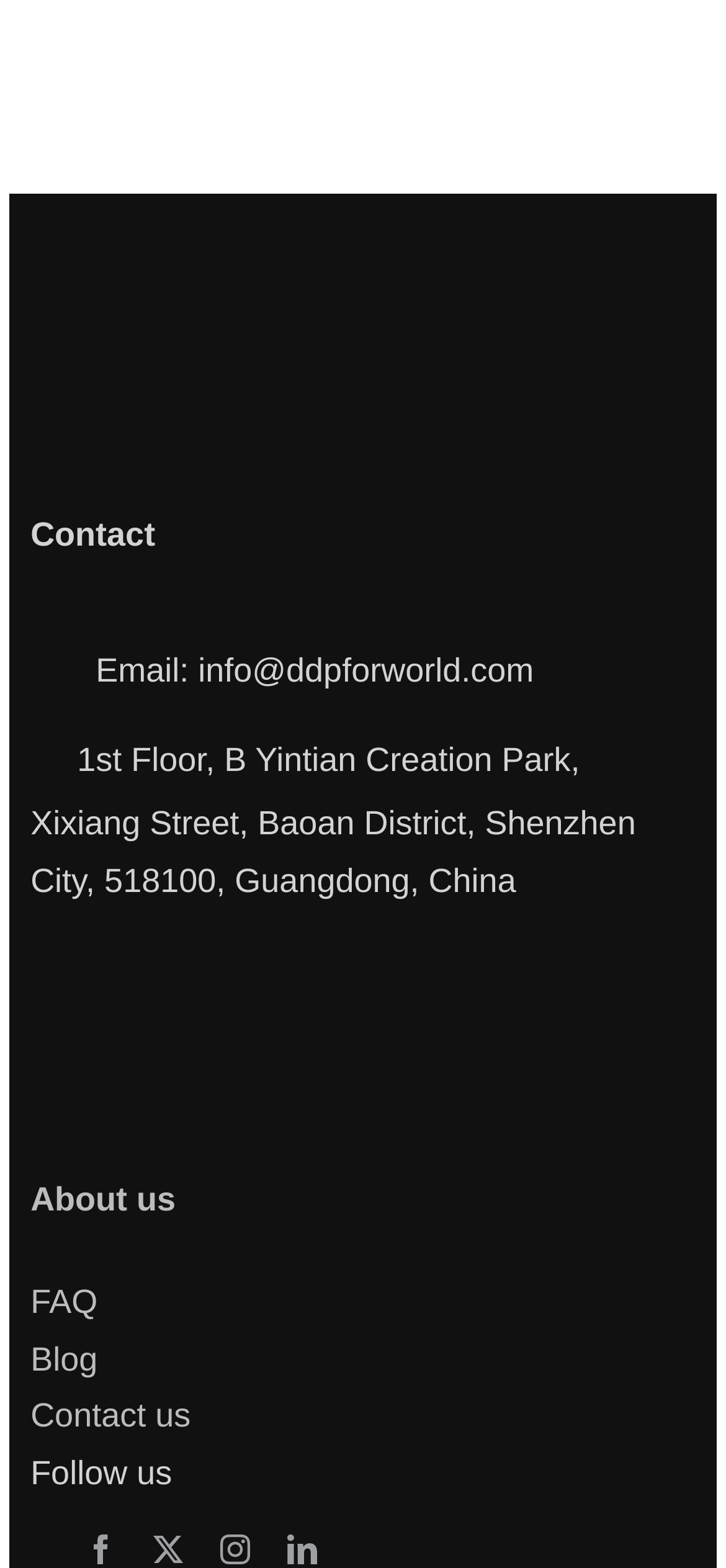What is the address of the company?
Based on the screenshot, respond with a single word or phrase.

1st Floor, B Yintian Creation Park, Xixiang Street, Baoan District, Shenzhen City, 518100, Guangdong, China